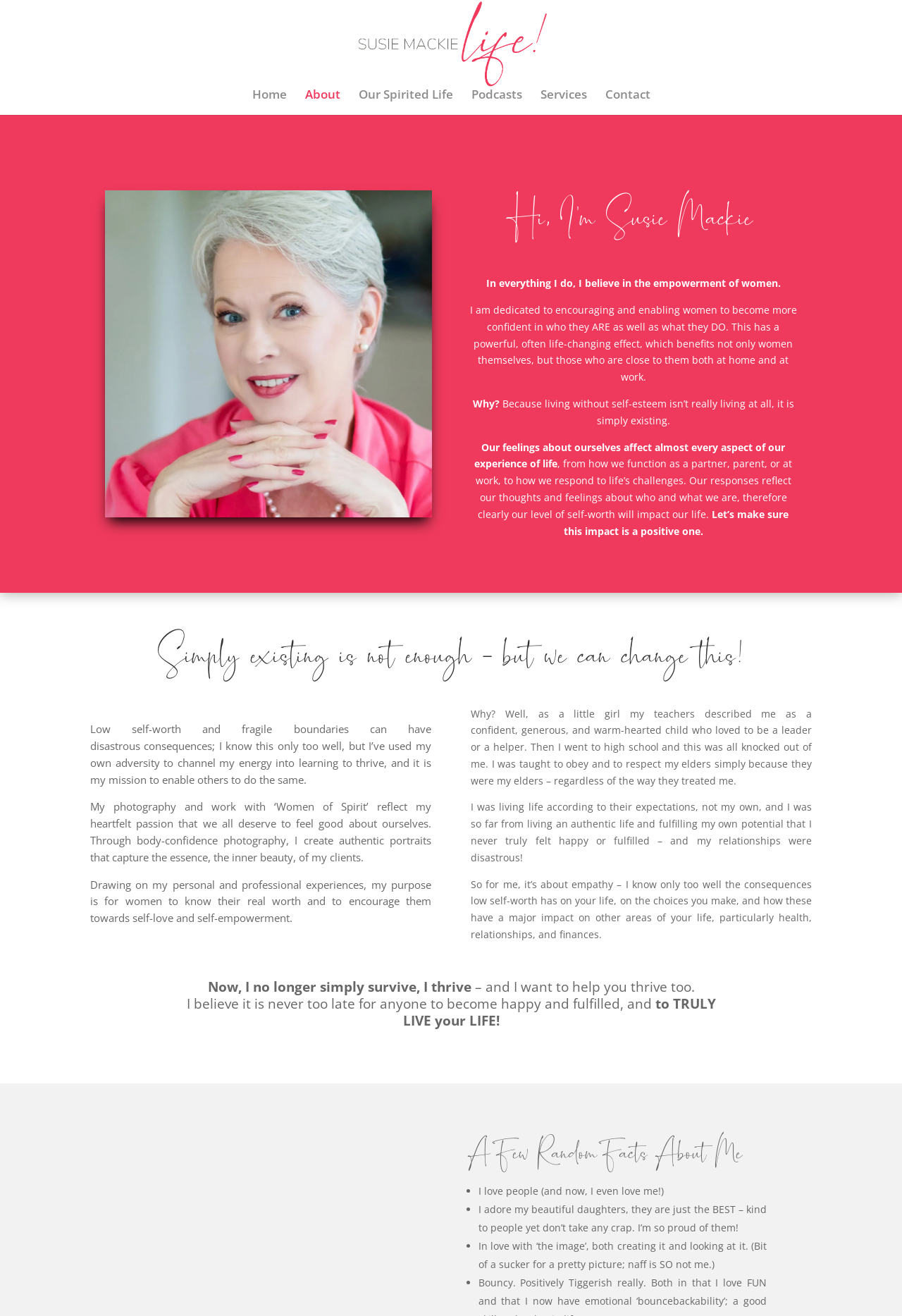Identify and provide the bounding box for the element described by: "About".

[0.338, 0.068, 0.377, 0.087]